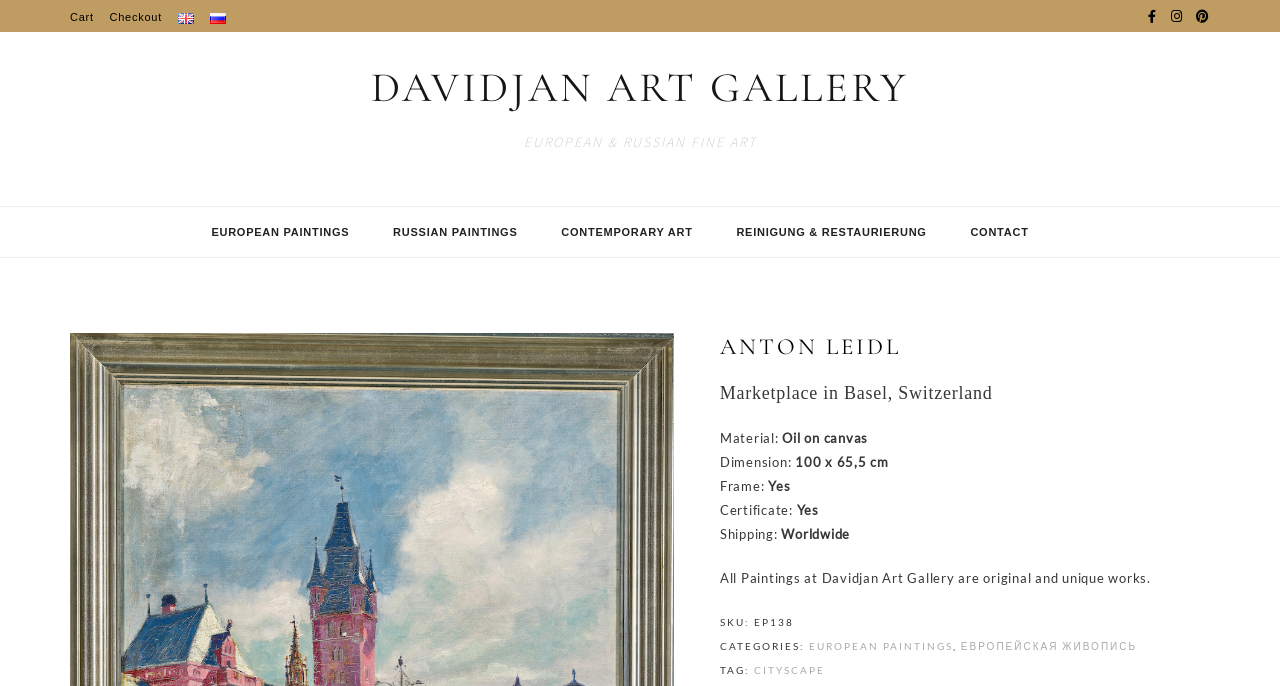Kindly determine the bounding box coordinates for the area that needs to be clicked to execute this instruction: "Go to Cart".

[0.055, 0.016, 0.073, 0.034]